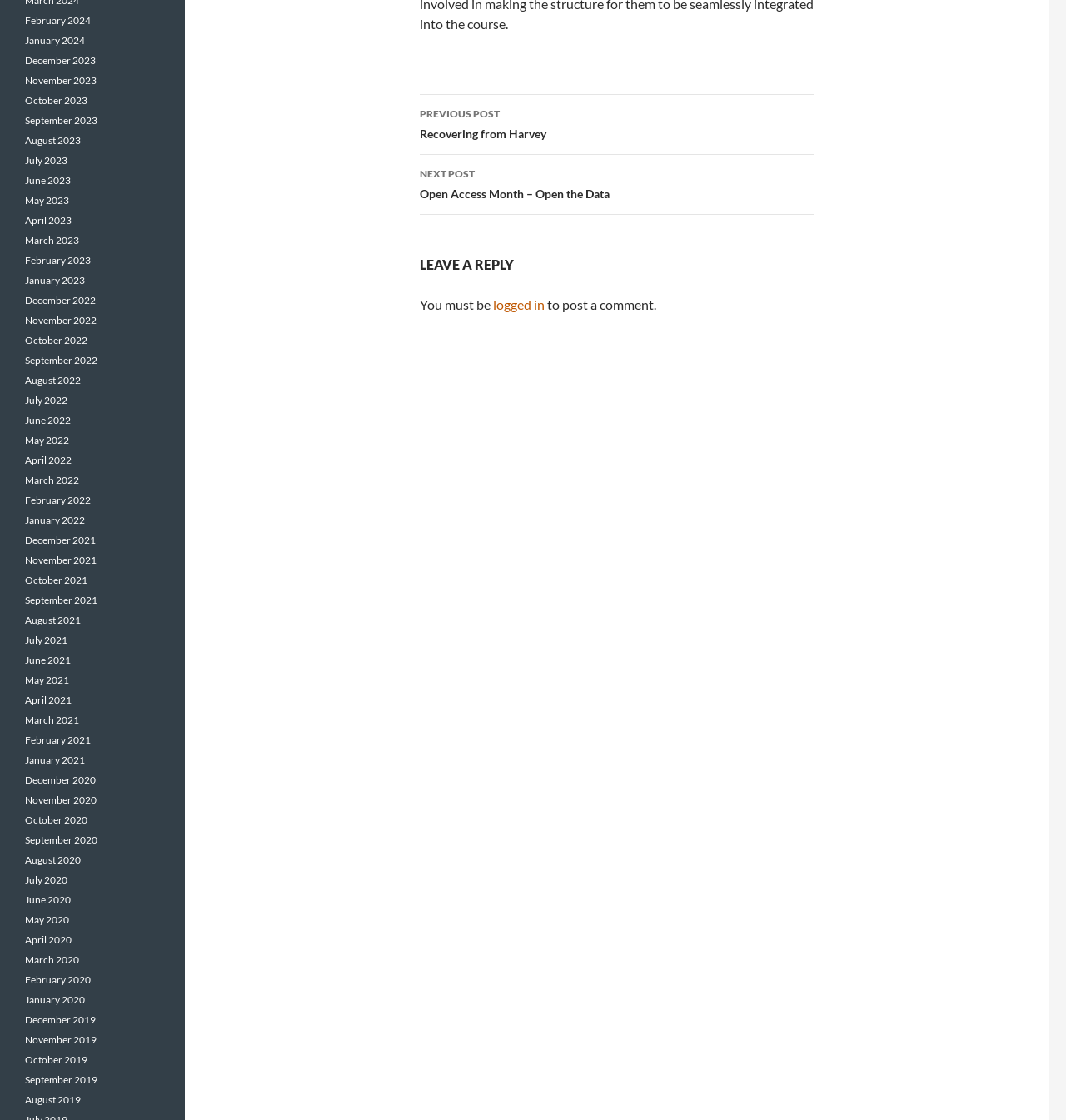Find and indicate the bounding box coordinates of the region you should select to follow the given instruction: "Click on the 'logged in' link".

[0.462, 0.265, 0.511, 0.279]